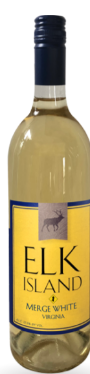What is above the name 'ELK ISLAND' on the label?
Could you please answer the question thoroughly and with as much detail as possible?

Above the name 'ELK ISLAND' on the label is an emblem that features a silhouette of an elk, which is indicative of the winery's branding and connection to its namesake.